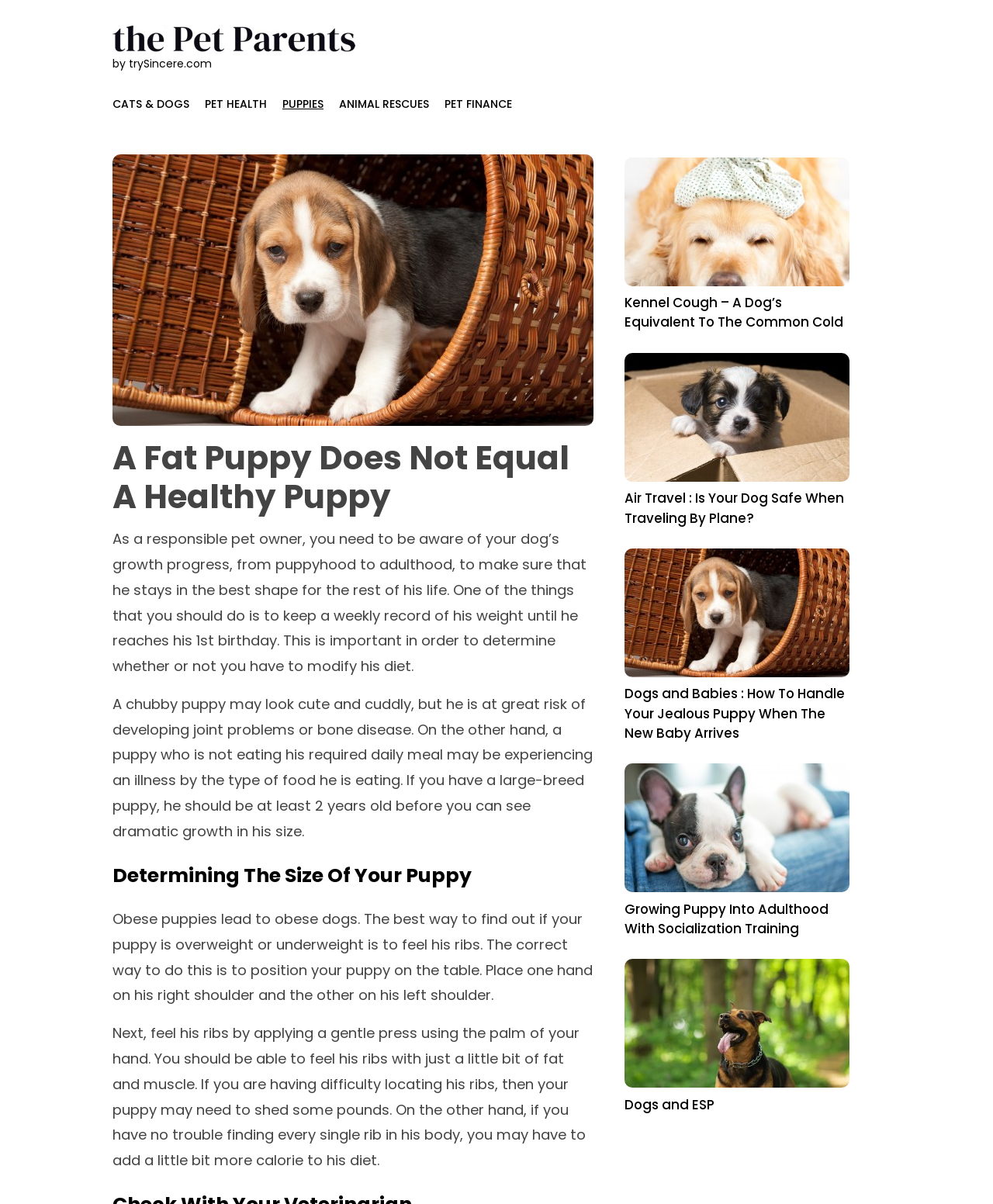Refer to the image and provide an in-depth answer to the question:
What is the topic of the main article?

The main article is about the importance of monitoring a puppy's weight and growth to ensure its health, and how to determine if a puppy is overweight or underweight.